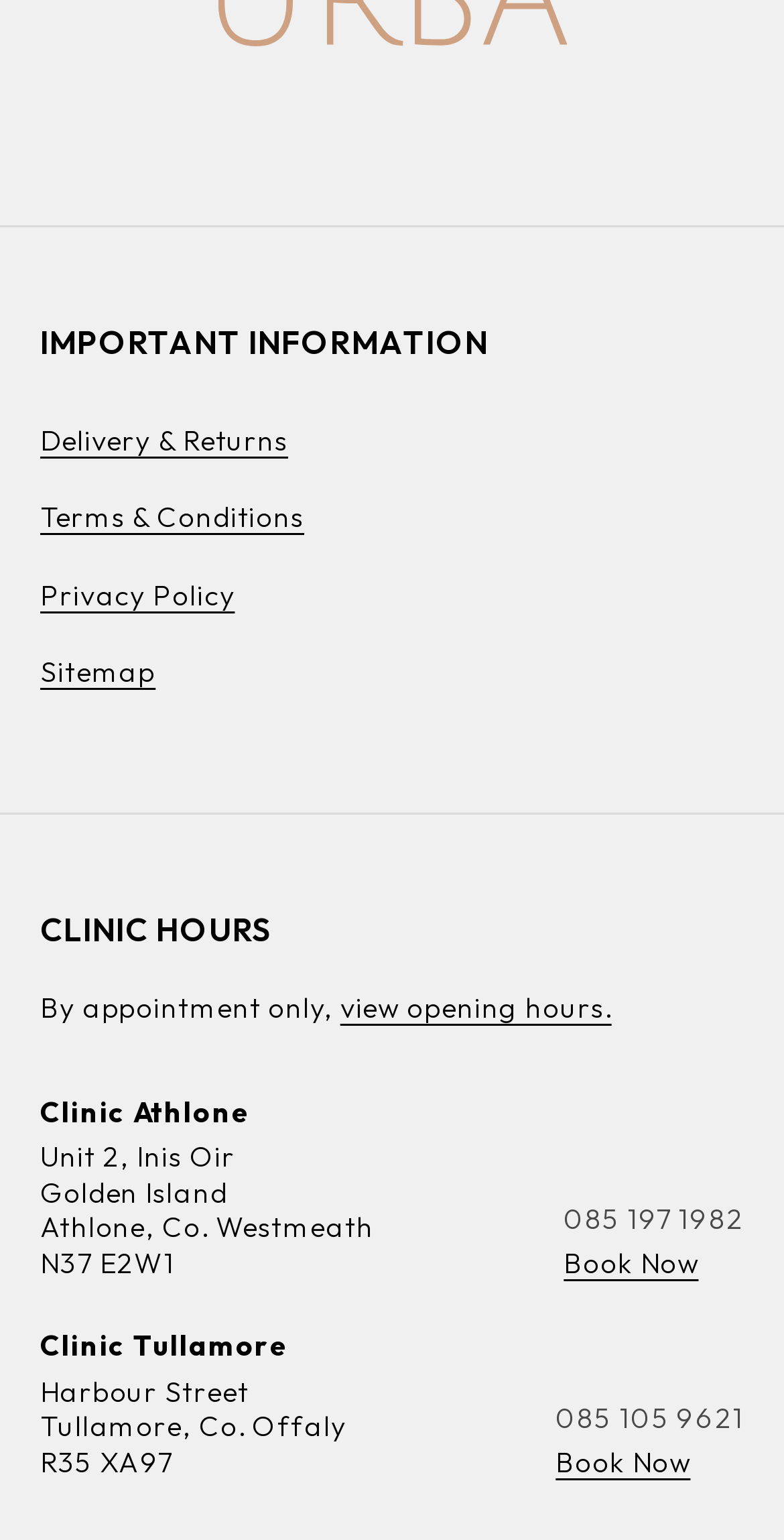What is the clinic's appointment policy?
Using the information from the image, answer the question thoroughly.

I found this information by looking at the 'CLINIC HOURS' section, where it says 'By appointment only,'. This suggests that the clinic does not accept walk-ins and requires appointments to be made in advance.